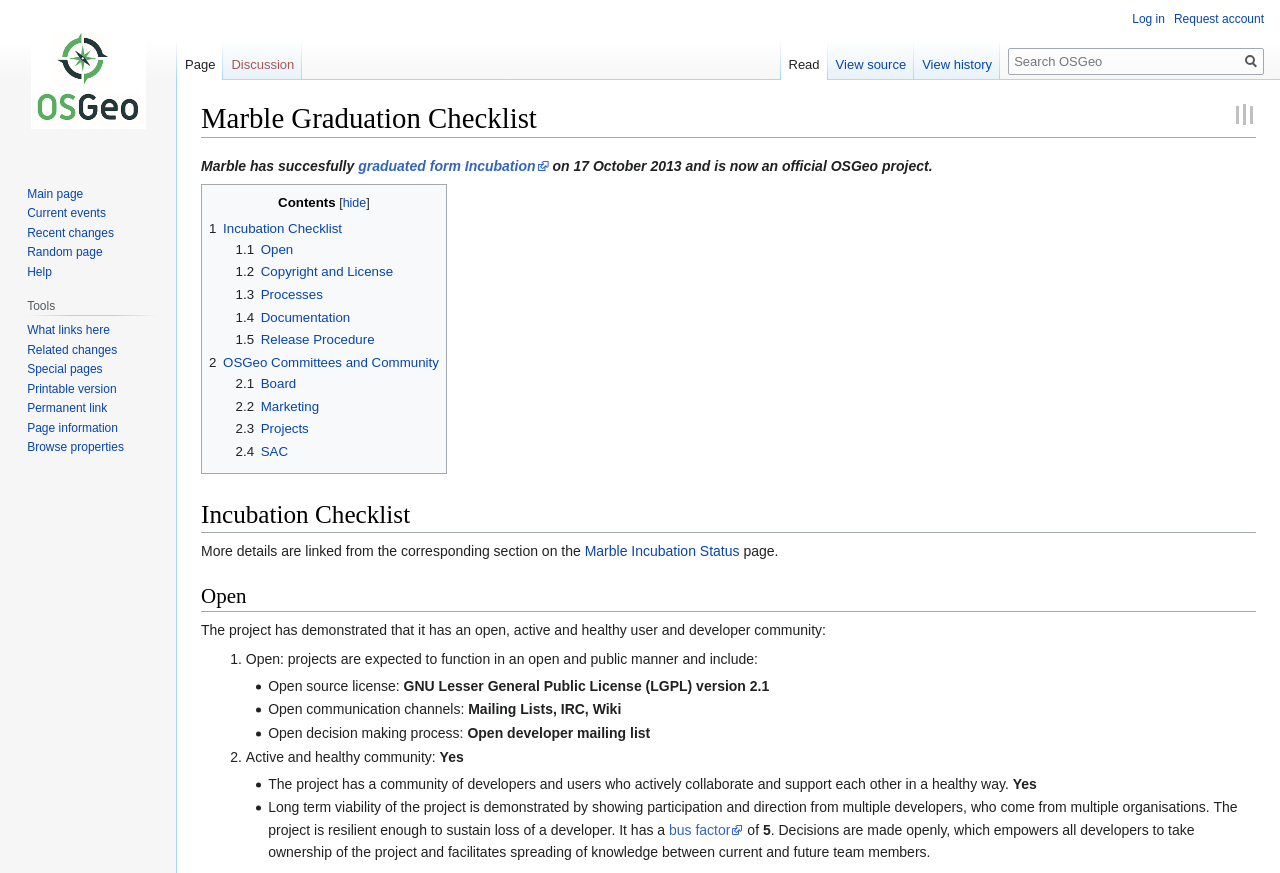Please reply to the following question using a single word or phrase: 
What is the name of the page that can be accessed via the 'Jump to navigation' link?

Contents